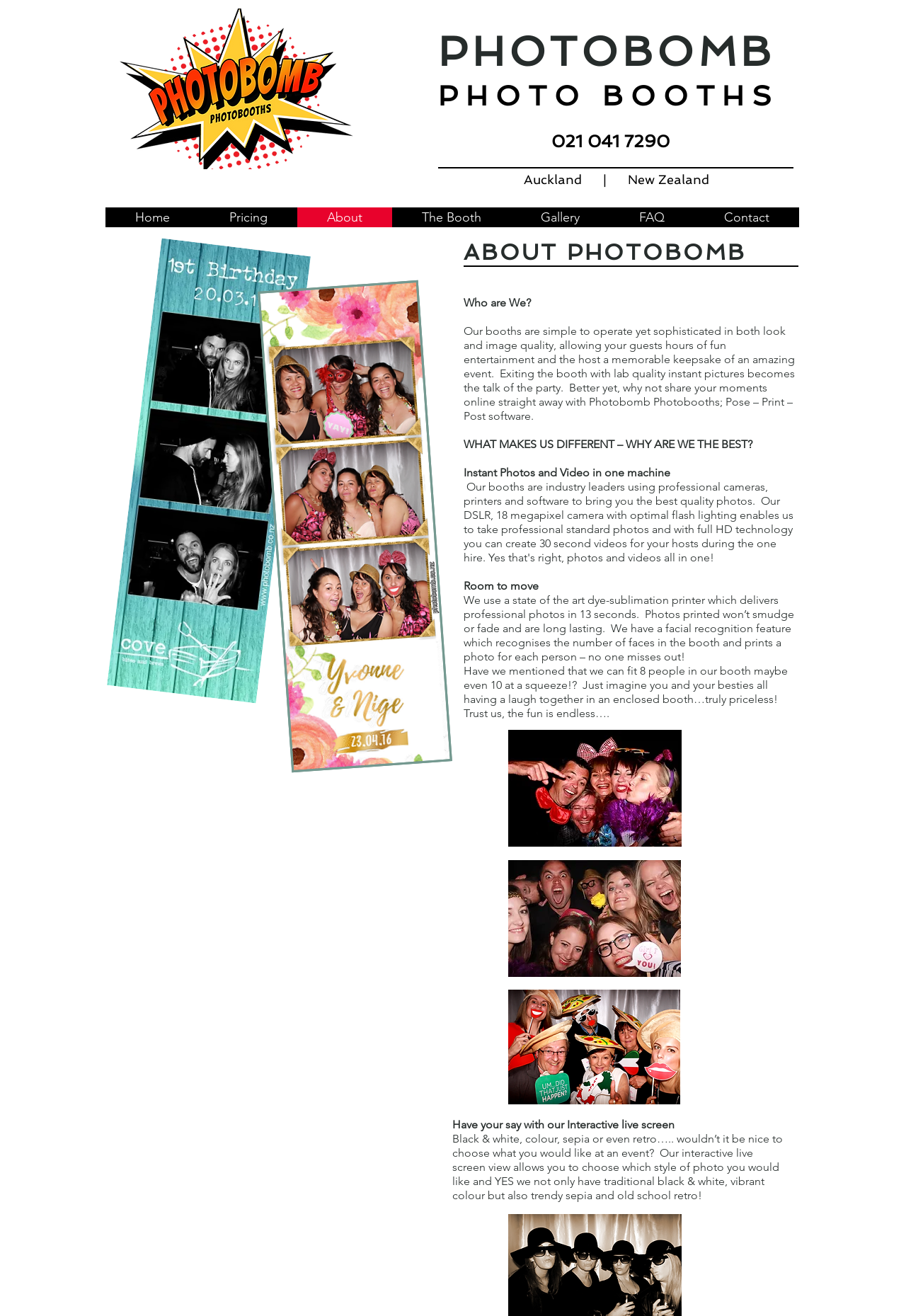What is the location of the company?
Refer to the image and provide a concise answer in one word or phrase.

Auckland, New Zealand